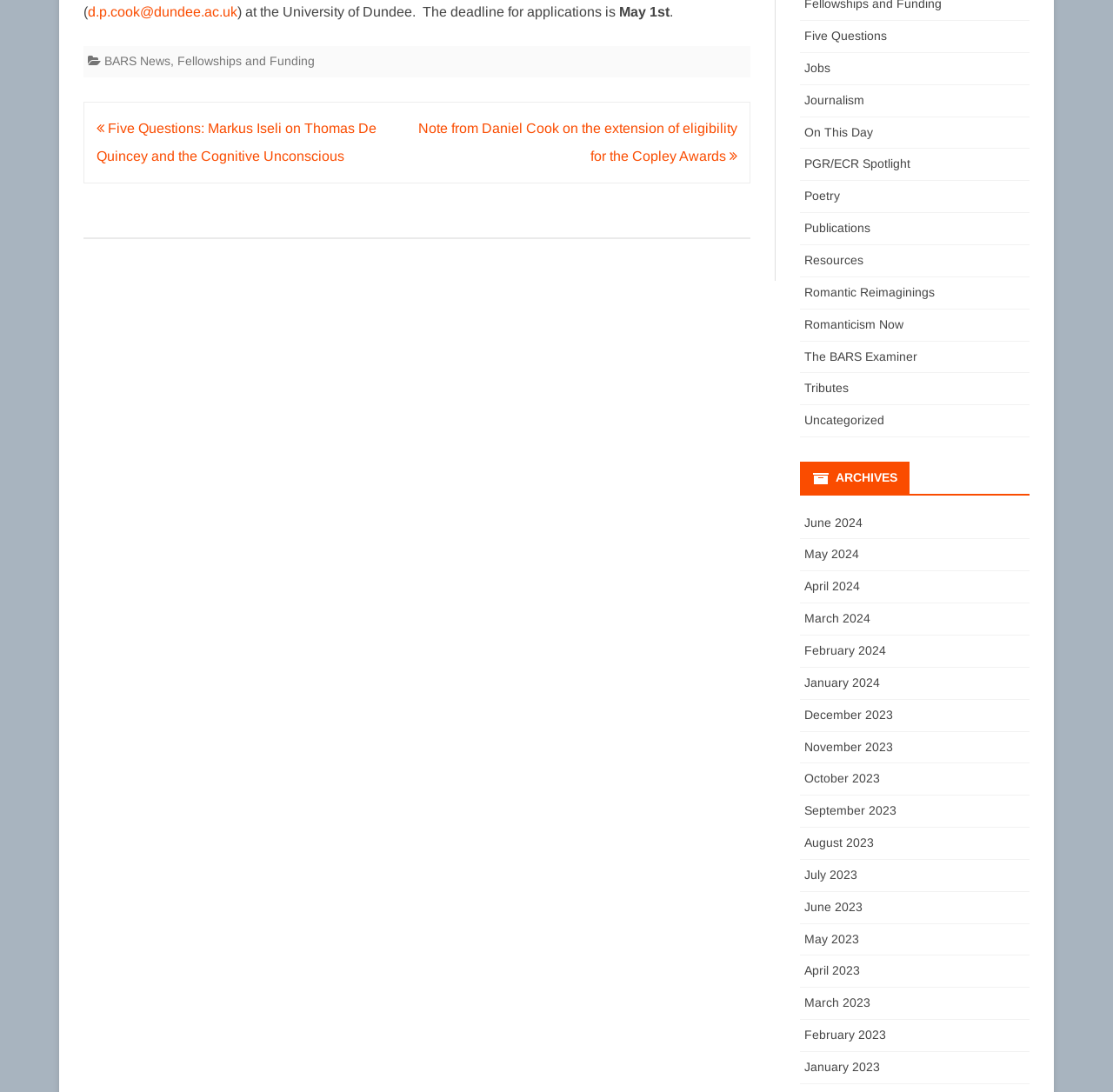Provide a one-word or short-phrase answer to the question:
How many links are present in the footer section?

3